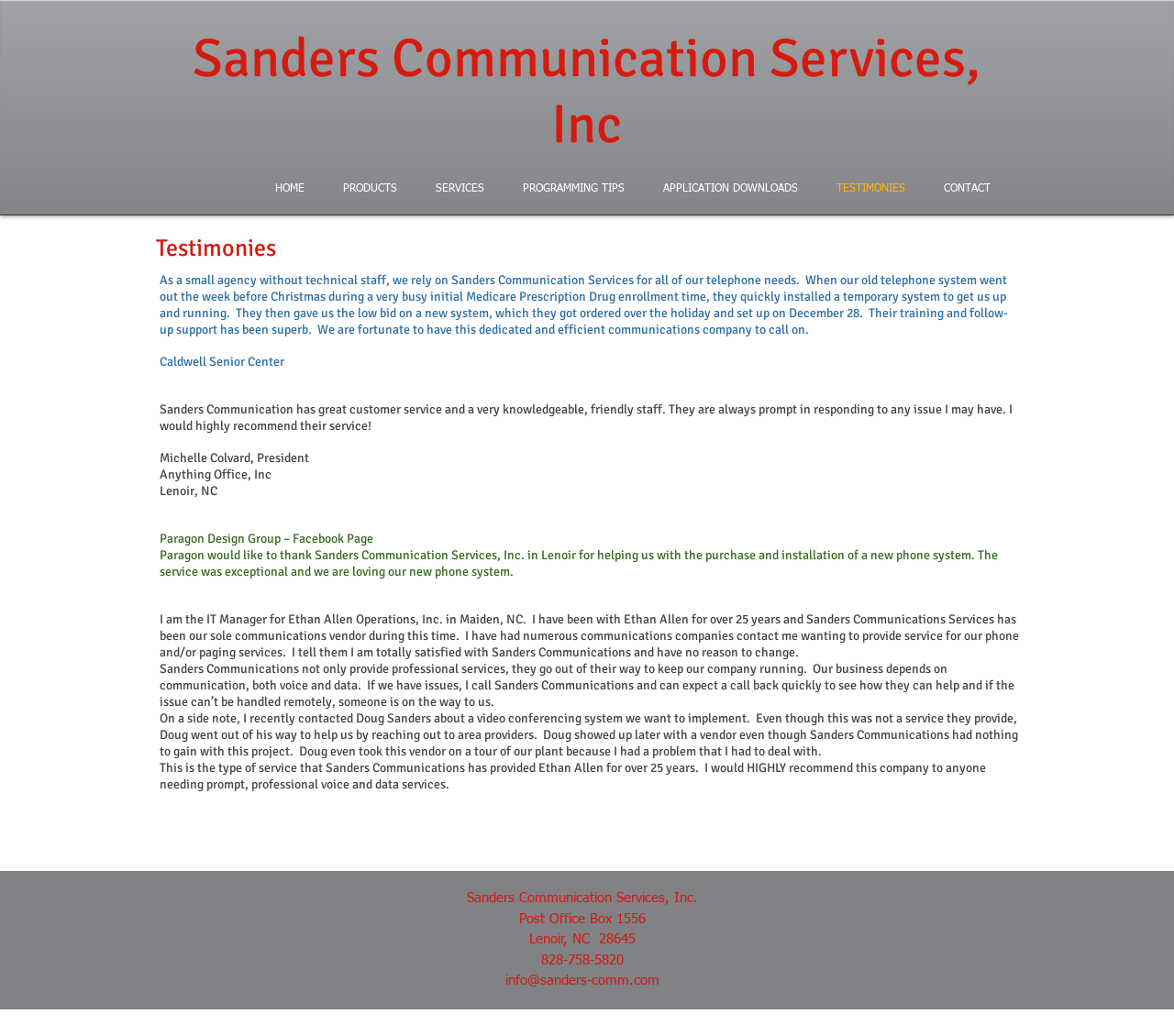Please reply to the following question using a single word or phrase: 
What type of services does Sanders Communication Services, Inc. provide?

Telephone and communication services